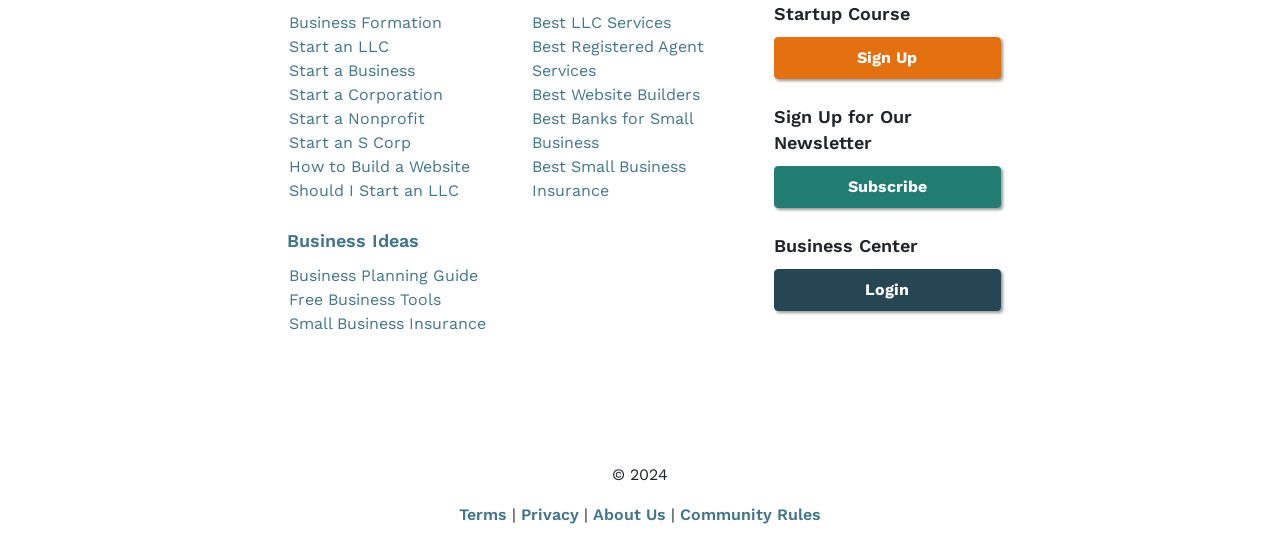Using the description: "Start an S Corp", determine the UI element's bounding box coordinates. Ensure the coordinates are in the format of four float numbers between 0 and 1, i.e., [left, top, right, bottom].

[0.226, 0.241, 0.321, 0.276]